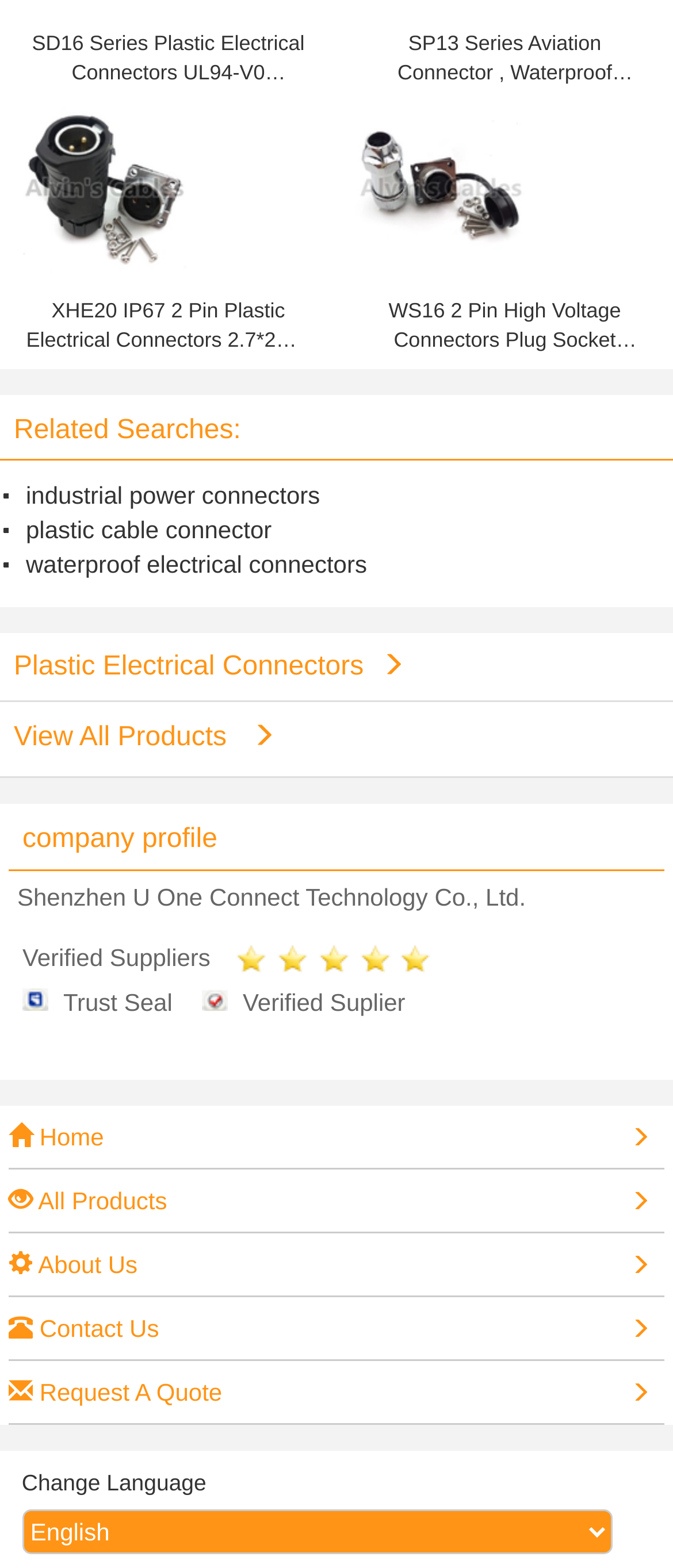Please give a succinct answer to the question in one word or phrase:
What is the flammability rating of the SD16 Series connectors?

UL94-V0